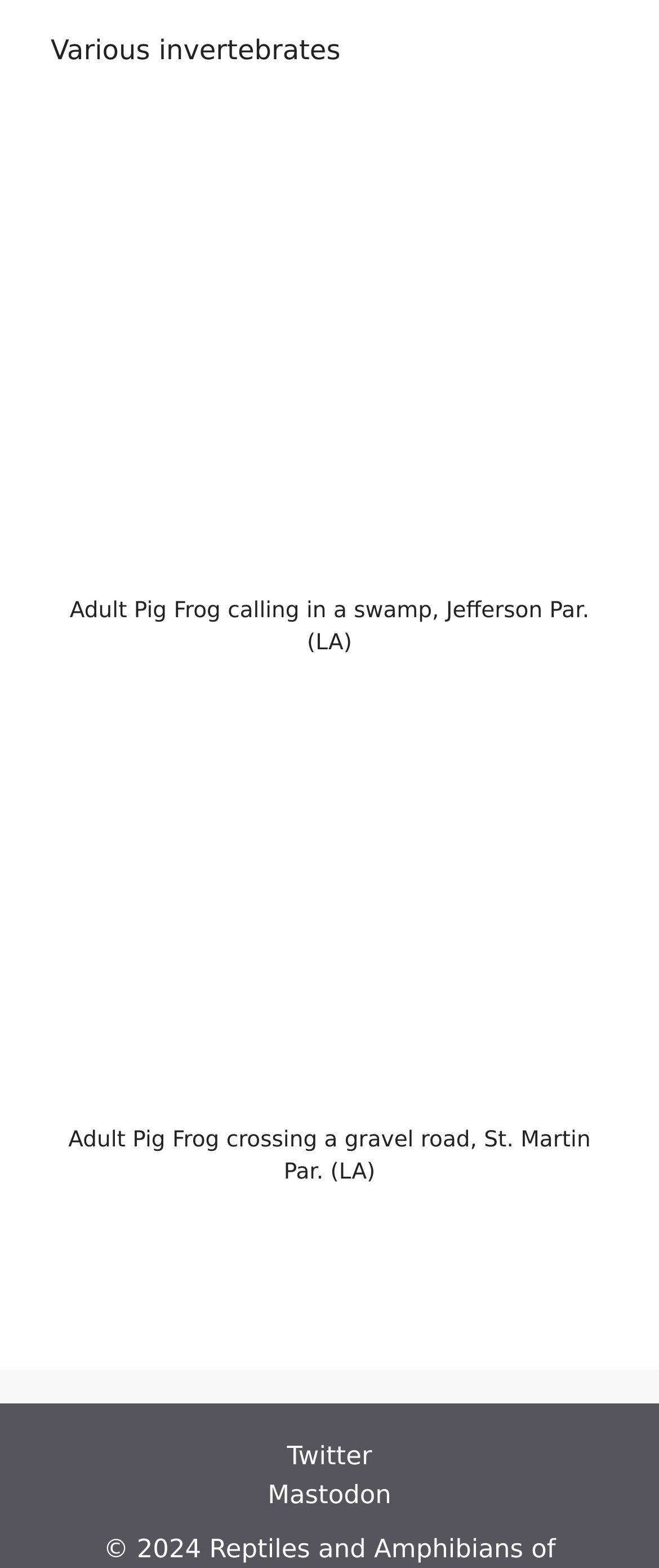How many figures are on the webpage?
Using the image, give a concise answer in the form of a single word or short phrase.

2